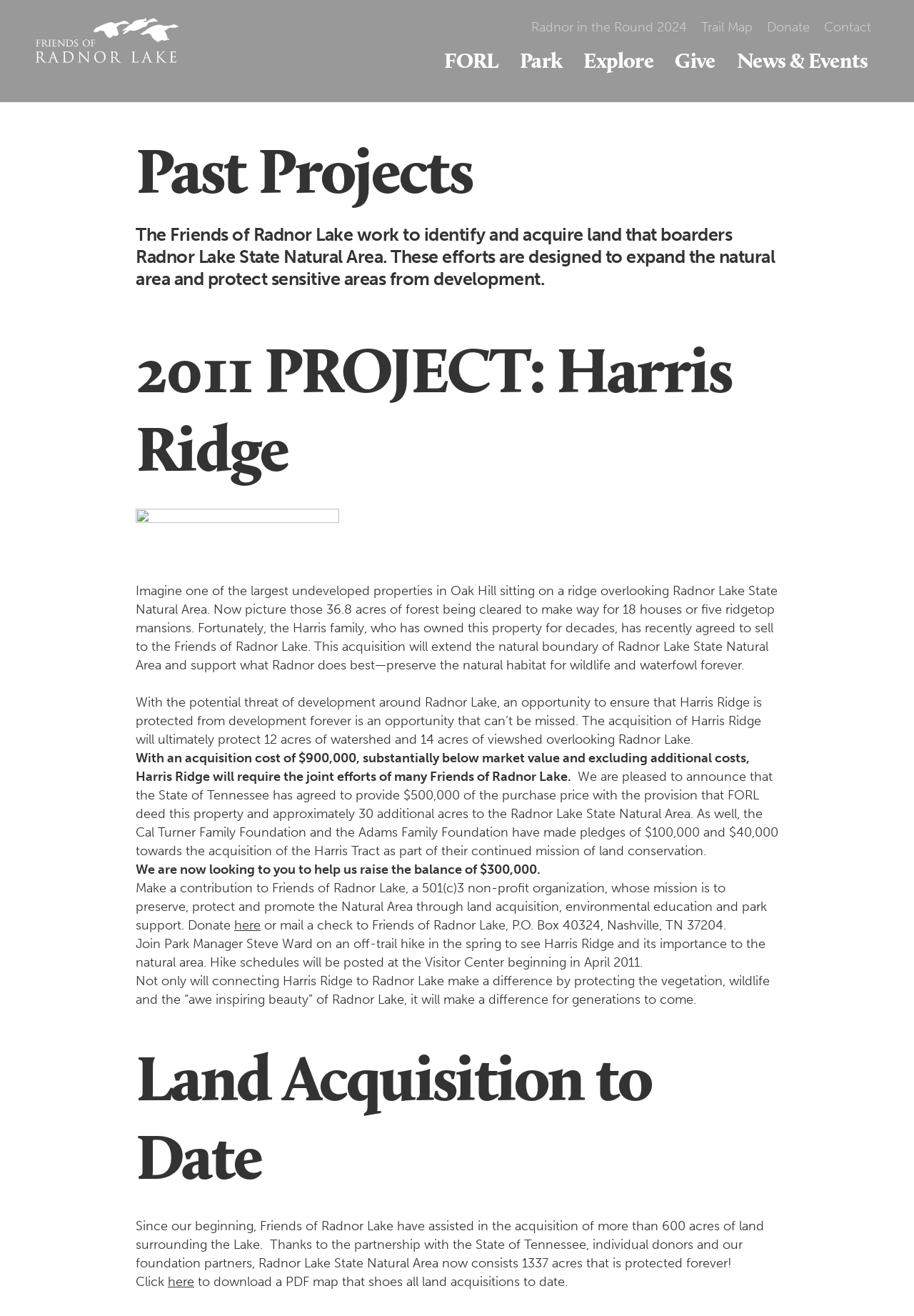Generate a thorough description of the webpage.

The webpage is about the Friends of Radnor Lake, a non-profit organization dedicated to preserving and protecting Radnor Lake State Natural Area. At the top of the page, there is an image of the organization's logo, "Friends of Radnor", followed by a row of links to "Radnor in the Round 2024", "Trail Map", "Donate", and "Contact". Below this, there are five generic elements labeled "FORL", "Park", "Explore", "Give", and "News & Events", which appear to be navigation tabs.

The main content of the page is divided into sections. The first section has a heading "Past Projects" and describes the organization's efforts to acquire land surrounding Radnor Lake State Natural Area. Below this, there is a detailed description of a 2011 project, "Harris Ridge", which involves acquiring 36.8 acres of forest to extend the natural boundary of Radnor Lake State Natural Area. The text explains the importance of protecting this land from development and the joint efforts required to achieve this goal.

The page also includes information about the acquisition cost, funding, and donations. There is a call to action to contribute to the organization, with a link to donate and an address to mail a check. Additionally, there is an invitation to join a park manager on an off-trail hike to see Harris Ridge and its importance to the natural area.

Further down the page, there is a section titled "Land Acquisition to Date", which highlights the organization's achievements in acquiring over 600 acres of land surrounding Radnor Lake. The page concludes with a link to download a PDF map showing all land acquisitions to date.